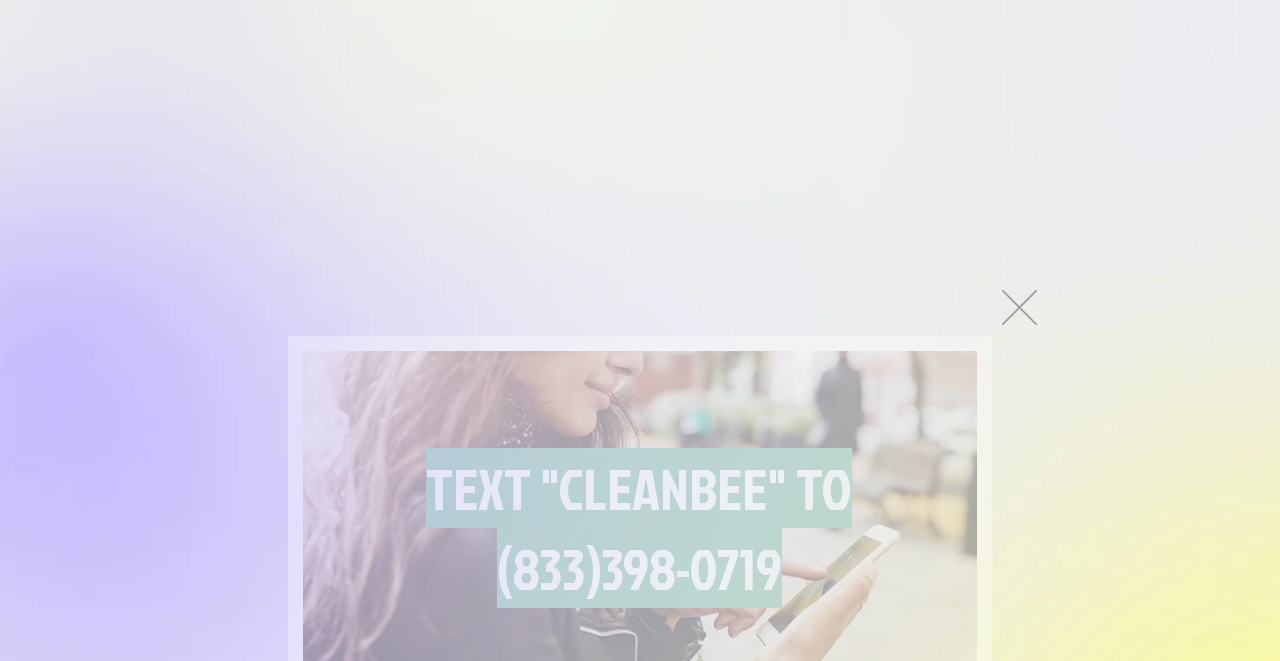Please locate the clickable area by providing the bounding box coordinates to follow this instruction: "Click on the 'Request a Quote' link".

[0.309, 0.373, 0.405, 0.433]